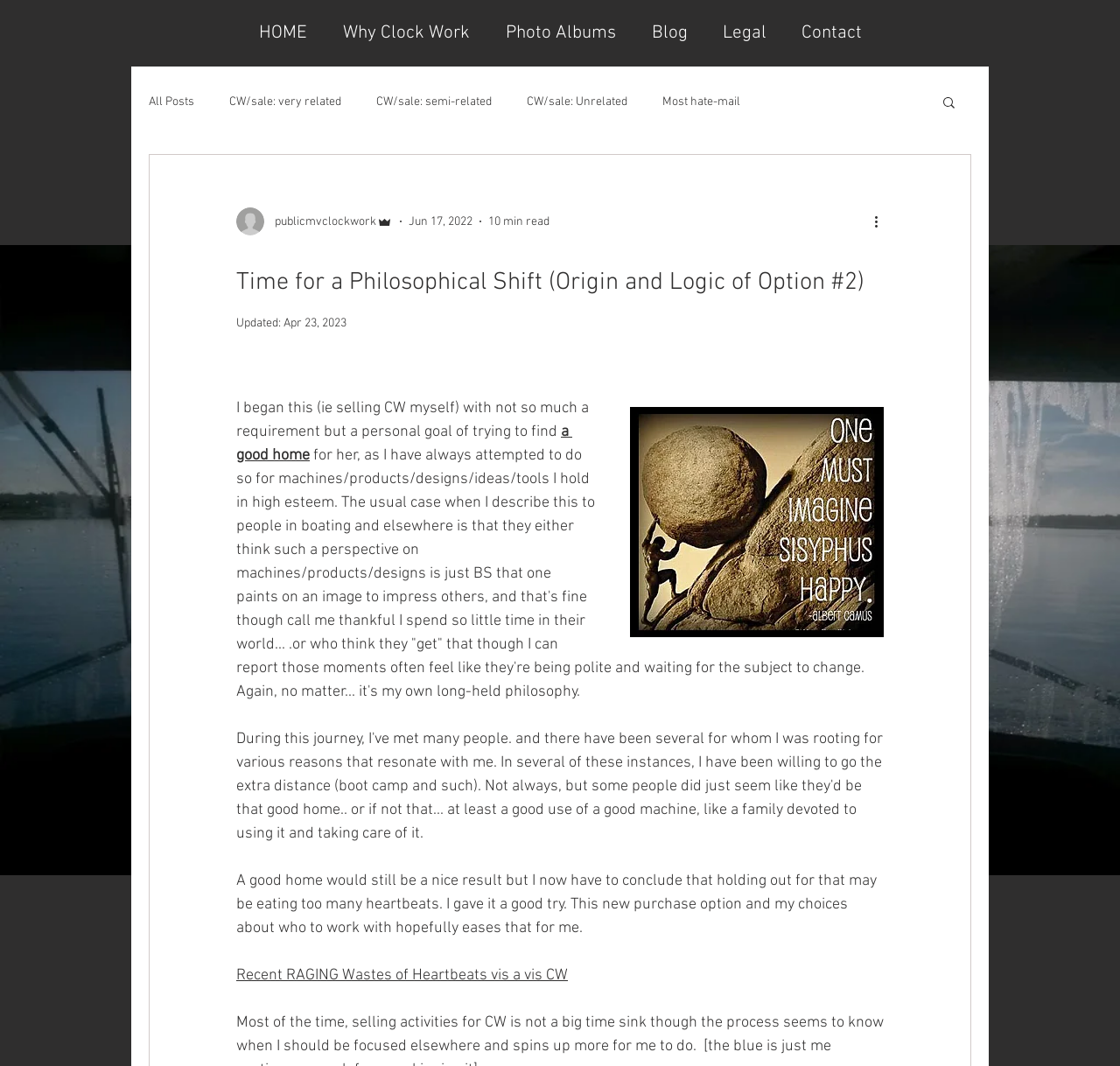How long does it take to read the article?
Using the screenshot, give a one-word or short phrase answer.

10 min